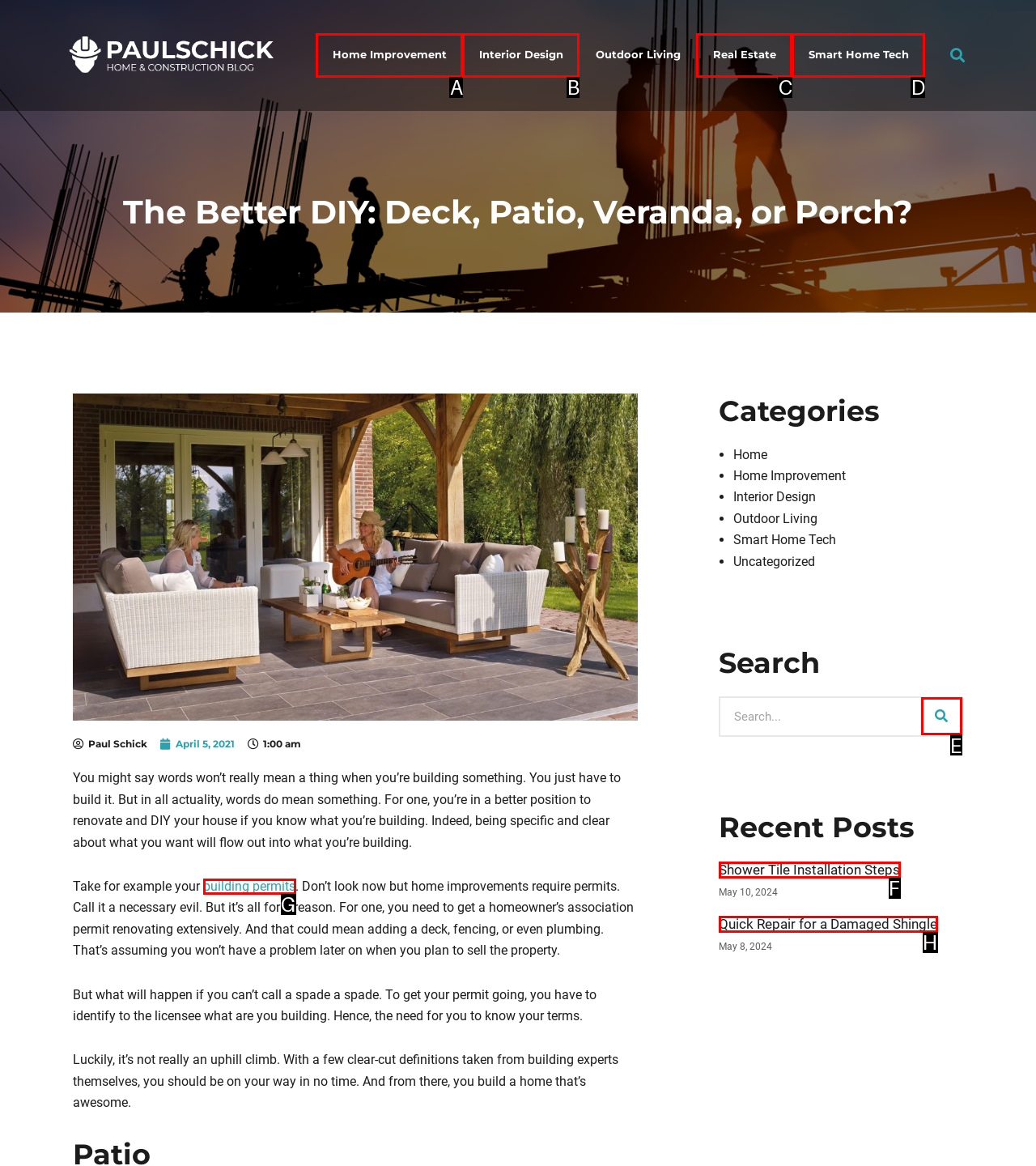Determine the letter of the UI element I should click on to complete the task: Read the article 'Shower Tile Installation Steps' from the provided choices in the screenshot.

F